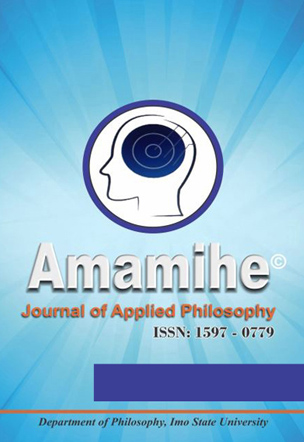What is the academic affiliation of the journal?
Examine the webpage screenshot and provide an in-depth answer to the question.

The academic affiliation of the journal is Imo State University because the caption states that the journal is affiliated with the 'Department of Philosophy, Imo State University', indicating a clear connection between the journal and the university.